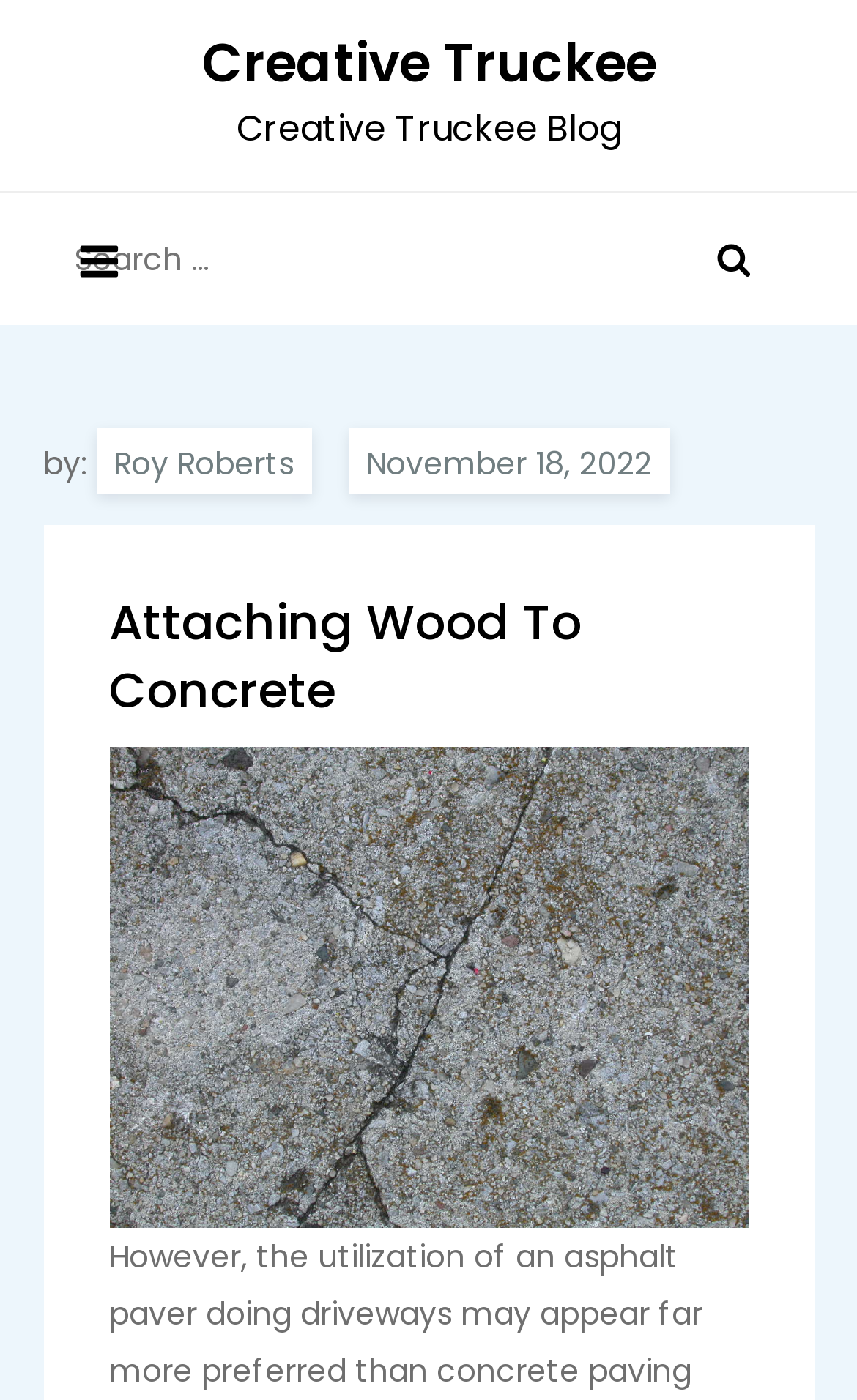What is the author of the blog post?
Respond to the question with a well-detailed and thorough answer.

I found the author's name by looking at the section below the title, where it says 'by:' followed by the link 'Roy Roberts'.